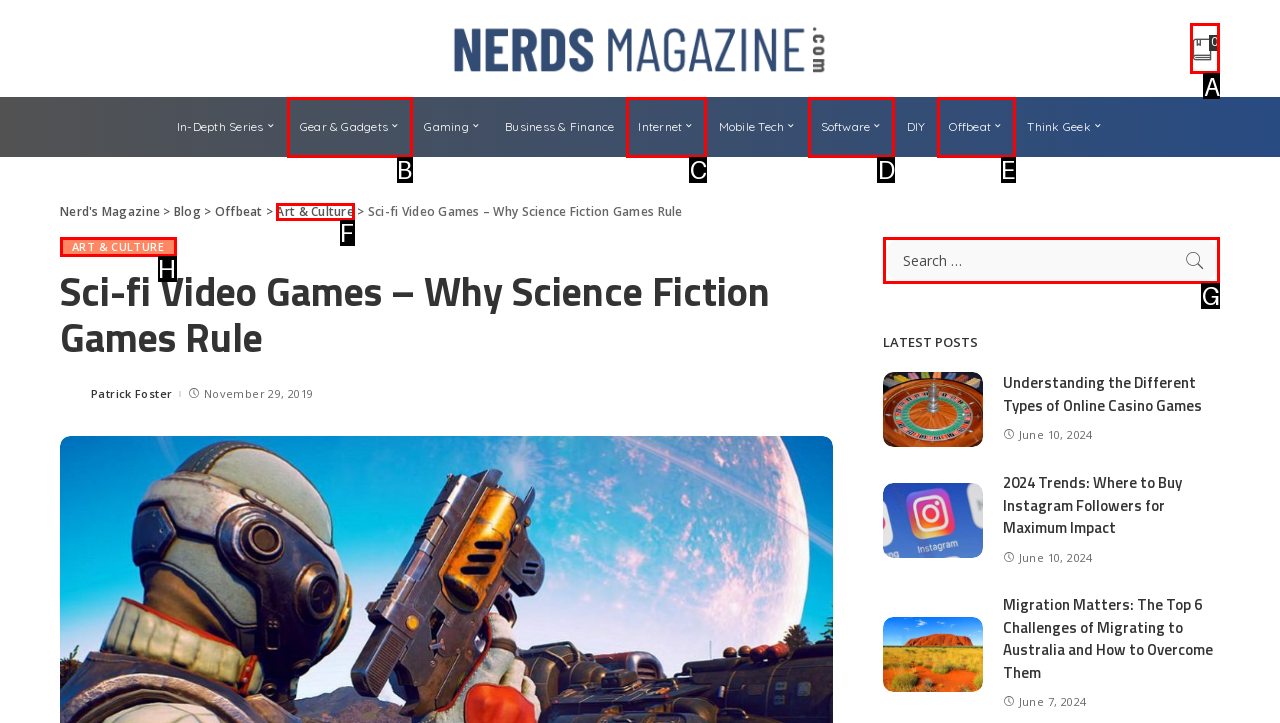Look at the highlighted elements in the screenshot and tell me which letter corresponds to the task: Search for something.

G